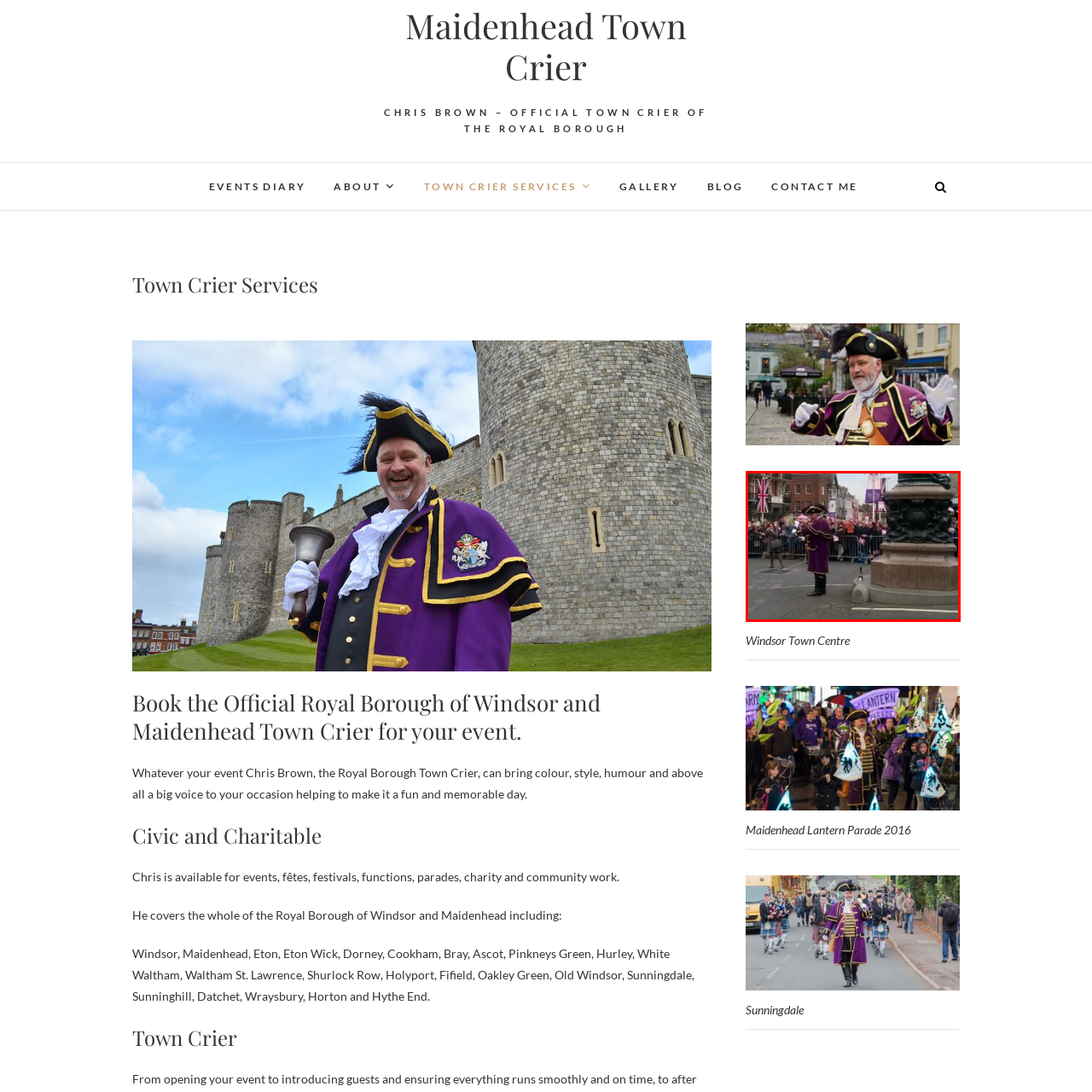Examine the image within the red border and provide a concise answer: What is the setting of this event?

historic architecture of Windsor